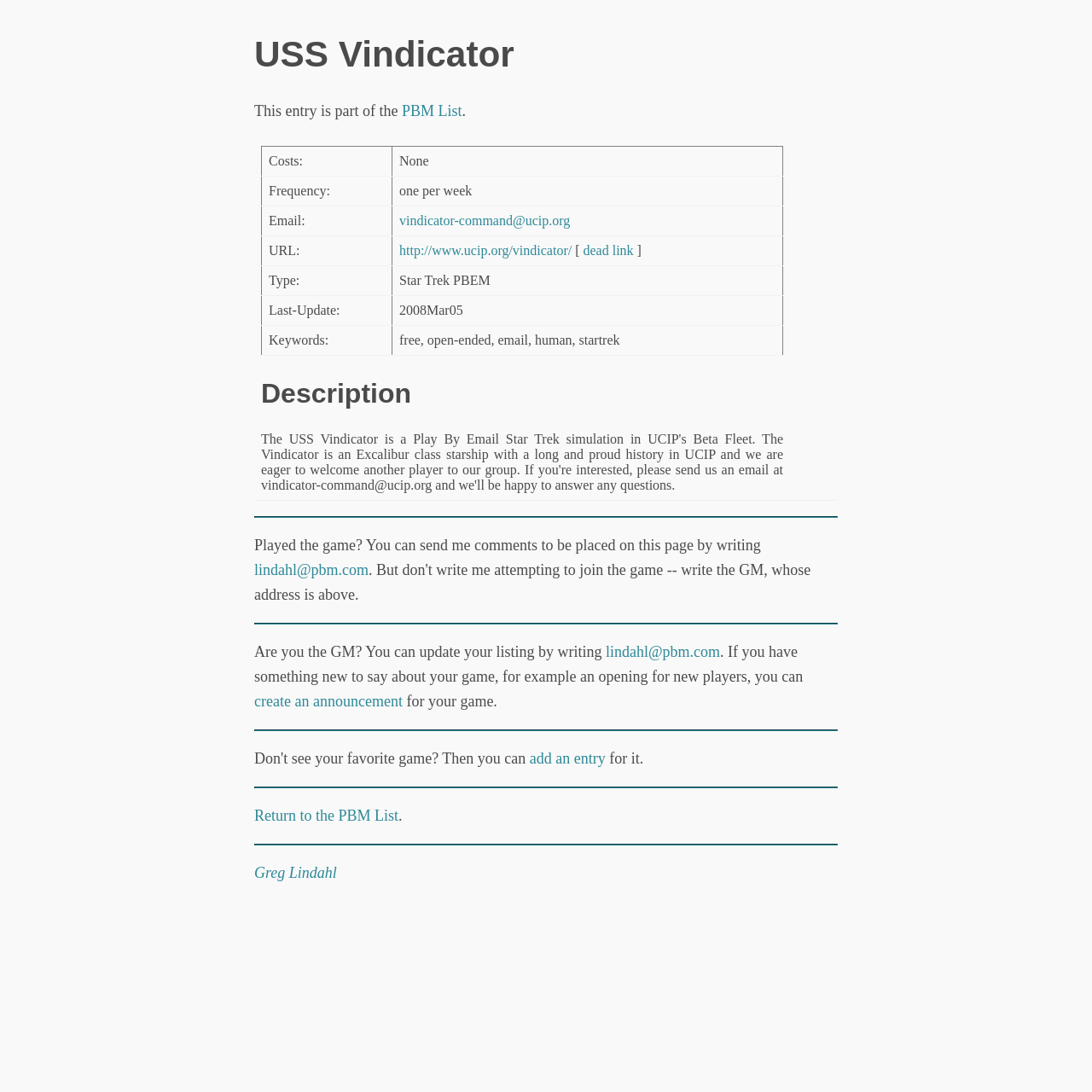Based on the element description 5. Clasp, identify the bounding box coordinates for the UI element. The coordinates should be in the format (top-left x, top-left y, bottom-right x, bottom-right y) and within the 0 to 1 range.

None